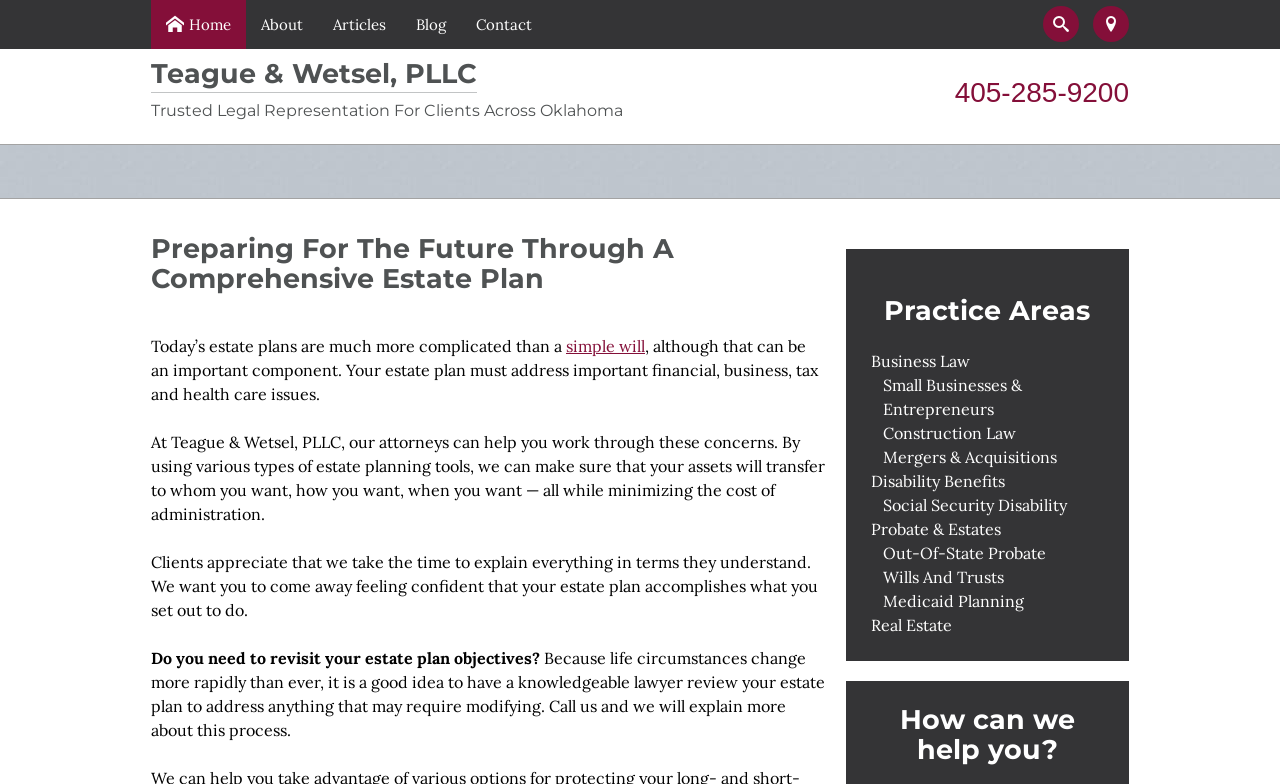Craft a detailed narrative of the webpage's structure and content.

The webpage is about Teague & Wetsel, PLLC, a law firm that provides comprehensive estate planning services. At the top of the page, there is a navigation menu with links to "Home", "About", "Articles", "Blog", and "Contact". On the right side of the navigation menu, there are links to "Search" and "Map". 

Below the navigation menu, there is a header section with the law firm's name, "Teague & Wetsel, PLLC", and a tagline, "Trusted Legal Representation For Clients Across Oklahoma". The phone number "405-285-9200" is also displayed in this section.

The main content of the page is divided into two sections. The first section has a heading "Preparing For The Future Through A Comprehensive Estate Plan" and discusses the importance of having a comprehensive estate plan. The text explains that estate plans are more complicated than just a simple will and must address financial, business, tax, and health care issues. The law firm's attorneys can help clients work through these concerns using various estate planning tools.

The second section has a heading "Practice Areas" and lists the law firm's practice areas, including Business Law, Small Businesses & Entrepreneurs, Construction Law, Mergers & Acquisitions, Disability Benefits, Probate & Estates, and Real Estate. Each practice area has a link to a more detailed page.

At the bottom of the page, there is a separator line, followed by a heading "How can we help you?"